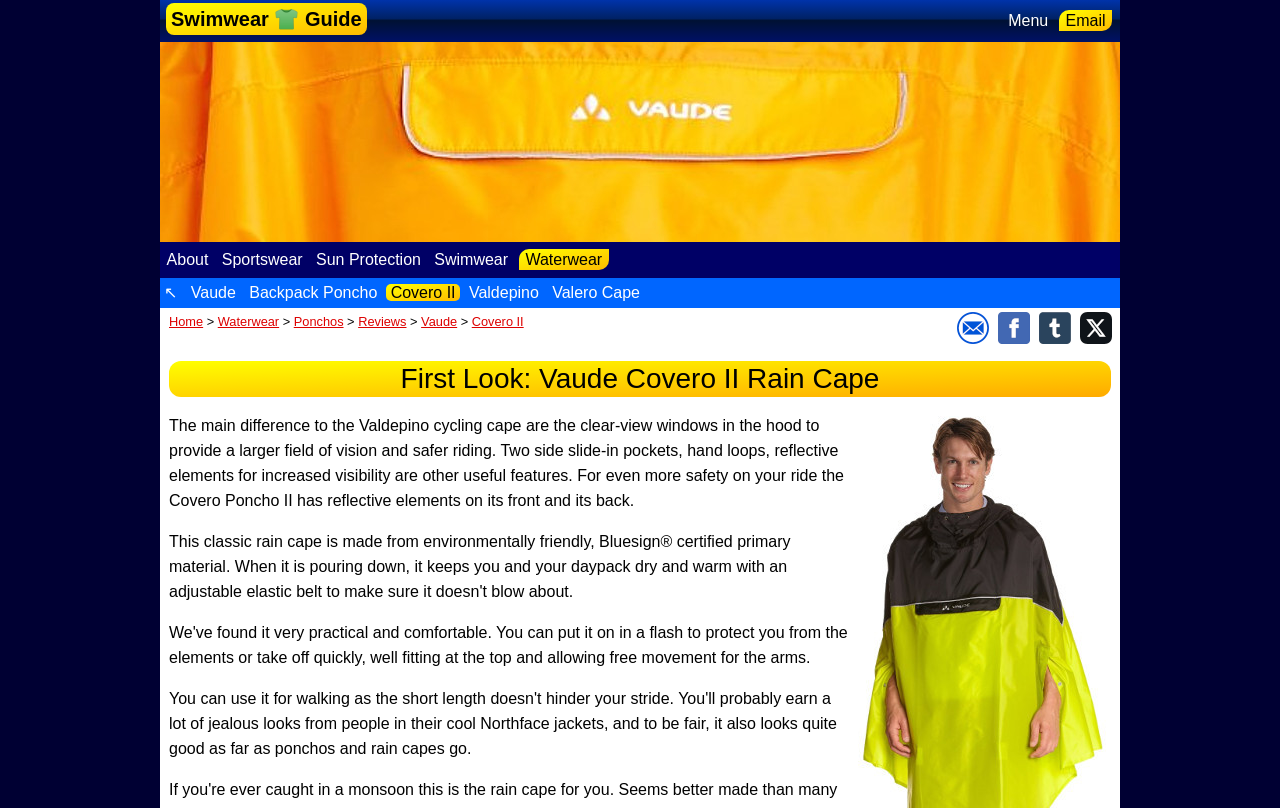Determine the bounding box coordinates for the area you should click to complete the following instruction: "Check the 'Email' link".

[0.827, 0.012, 0.869, 0.038]